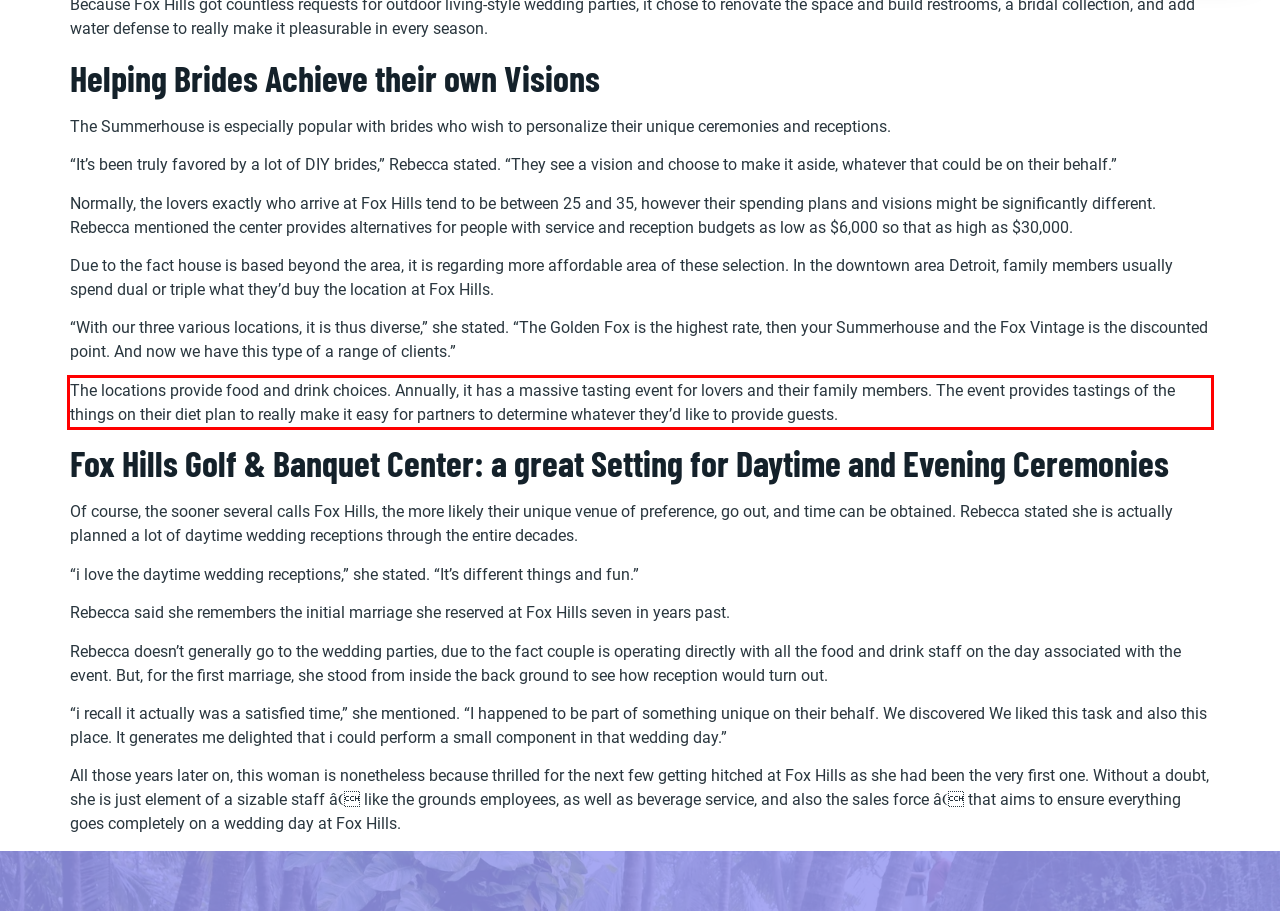From the given screenshot of a webpage, identify the red bounding box and extract the text content within it.

The locations provide food and drink choices. Annually, it has a massive tasting event for lovers and their family members. The event provides tastings of the things on their diet plan to really make it easy for partners to determine whatever they’d like to provide guests.